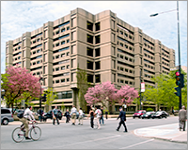Provide an in-depth description of the image.

The image captures a vibrant urban scene featuring a large, modern building with a distinct architectural style, likely a commercial or institutional structure. In the foreground, pedestrians are crossing the street, highlighting a lively atmosphere. Cyclists can also be seen, suggesting a bike-friendly environment. The surroundings are adorned with blooming pink trees, adding a touch of nature and beauty to the setting. The sky is partly cloudy, contributing to the overall pleasant ambiance of the day. This image exemplifies a community space that encourages both pedestrian and cyclist activity, making it a hub of engagement and interaction.